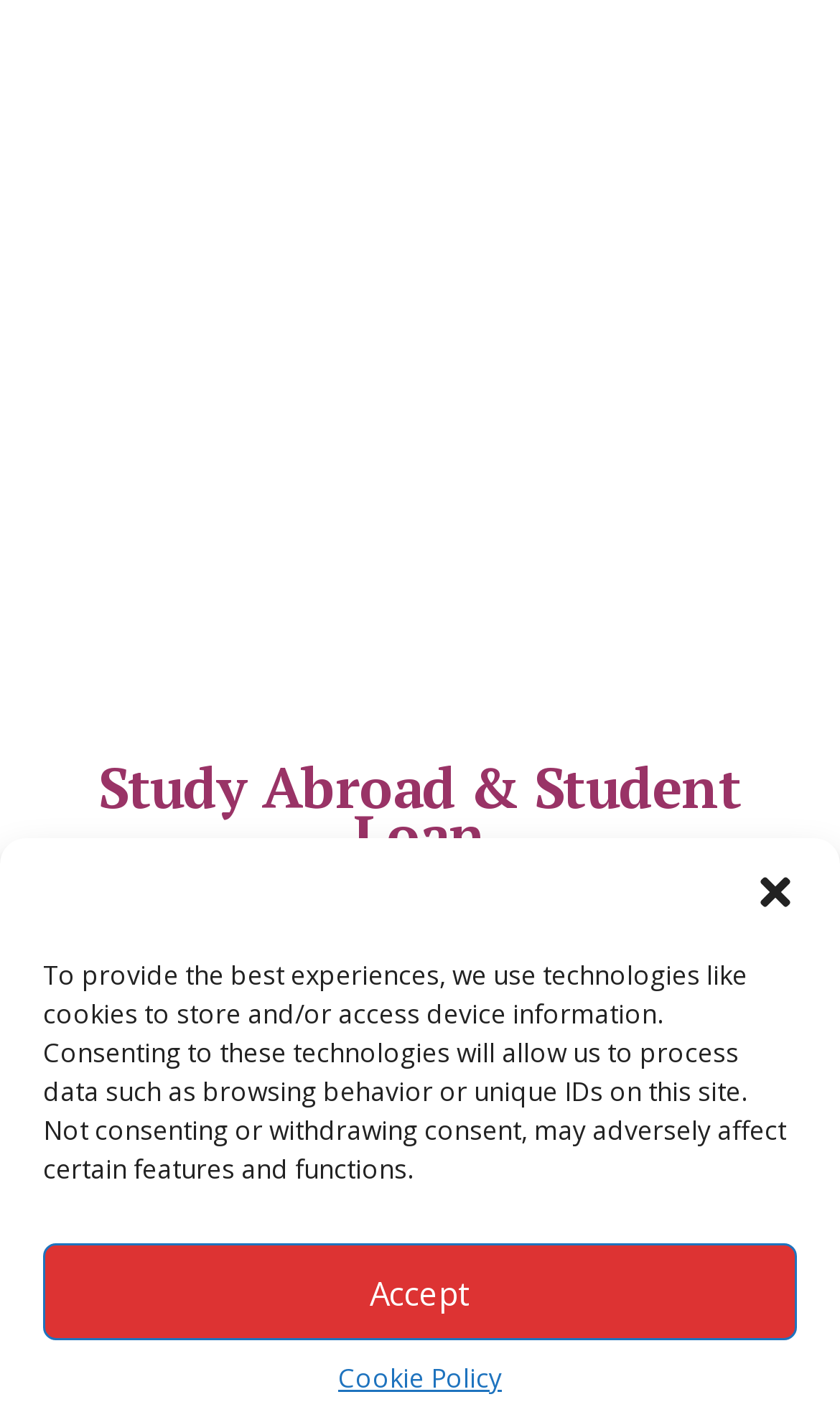What is the link at the top of the webpage?
Answer the question with a single word or phrase derived from the image.

Study Abroad & Student Loan